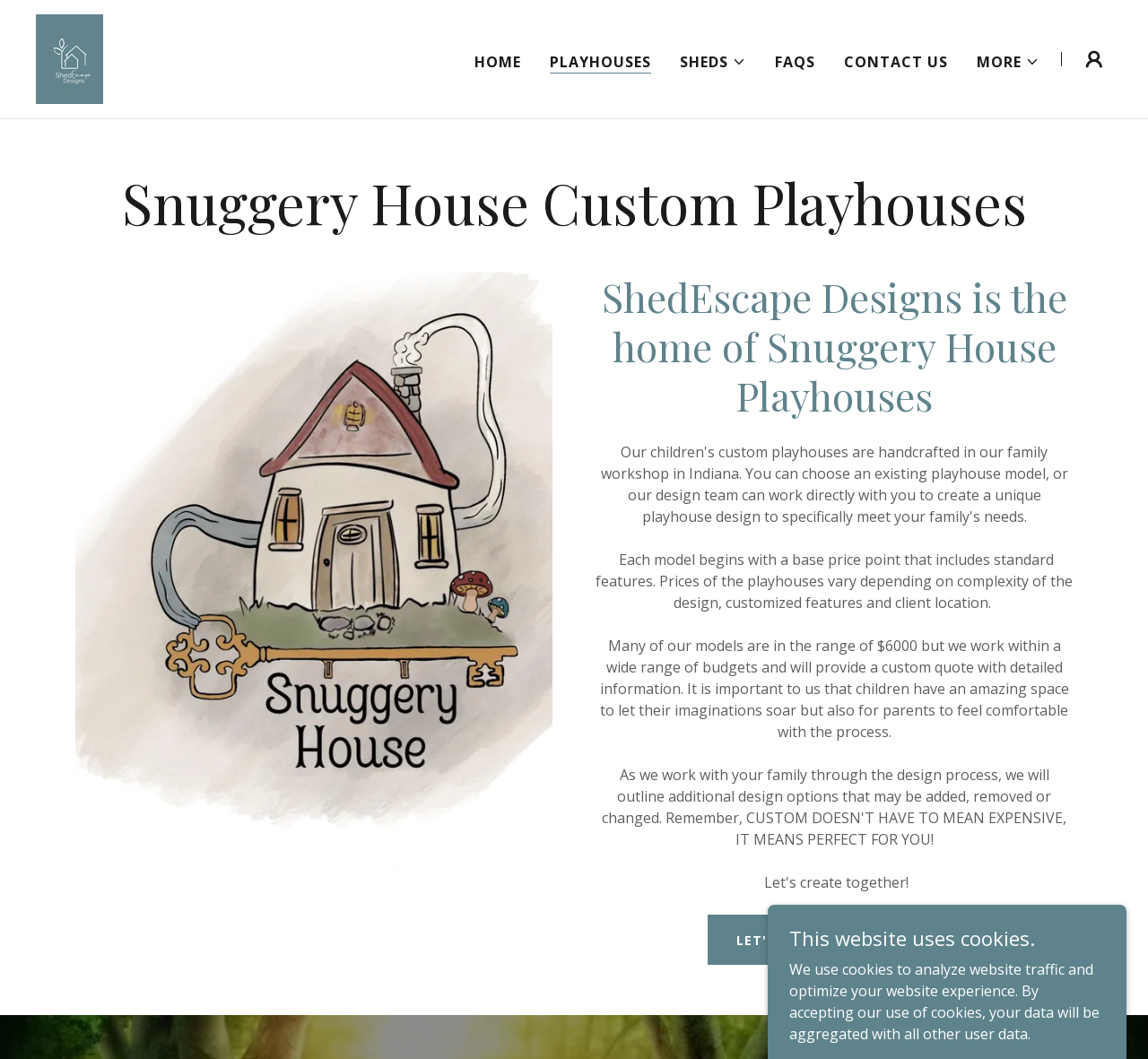Please specify the bounding box coordinates of the element that should be clicked to execute the given instruction: 'Get started with a custom playhouse'. Ensure the coordinates are four float numbers between 0 and 1, expressed as [left, top, right, bottom].

[0.617, 0.864, 0.836, 0.911]